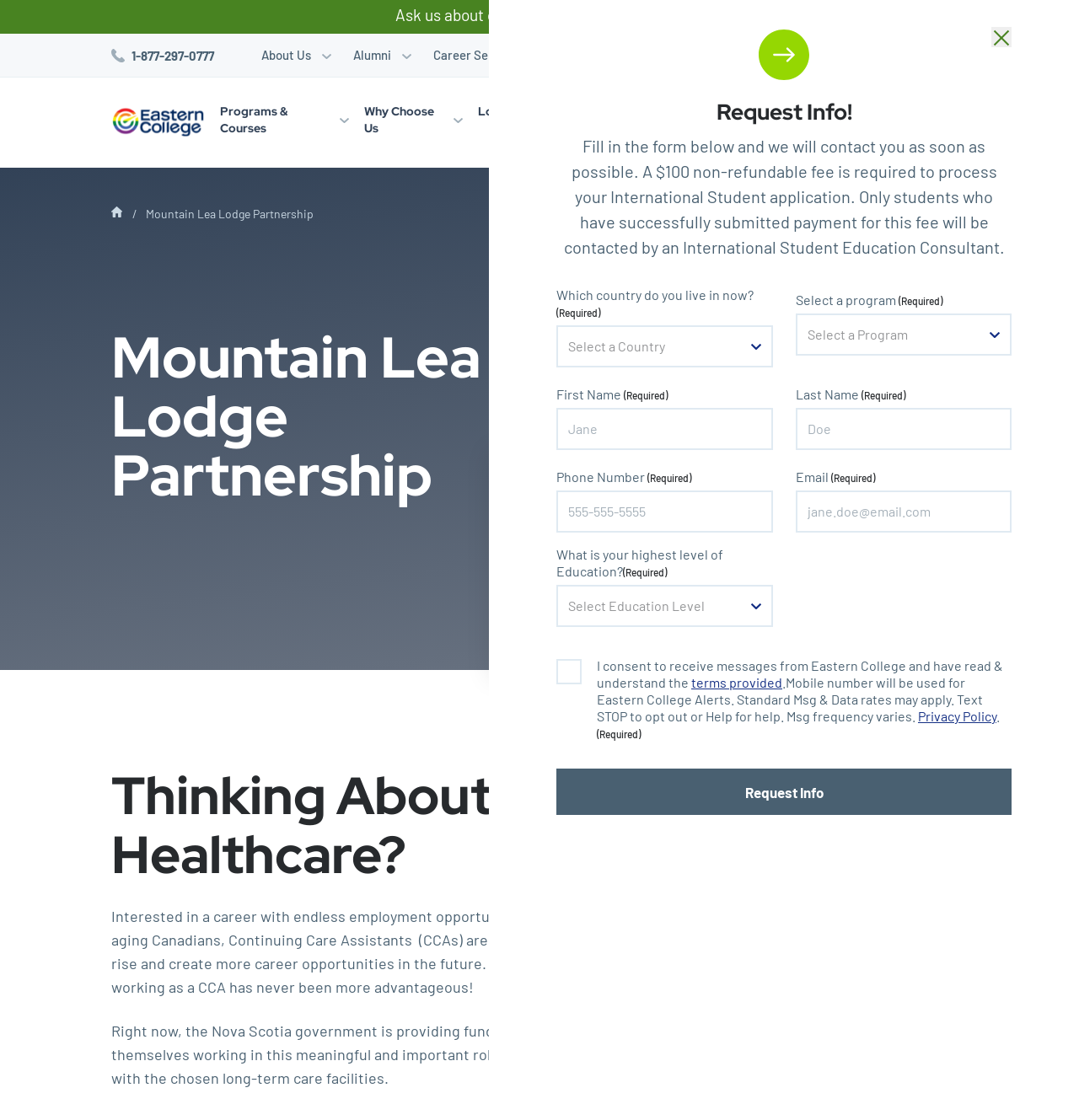Bounding box coordinates are specified in the format (top-left x, top-left y, bottom-right x, bottom-right y). All values are floating point numbers bounded between 0 and 1. Please provide the bounding box coordinate of the region this sentence describes: Find My Learning Option

[0.613, 0.023, 0.813, 0.06]